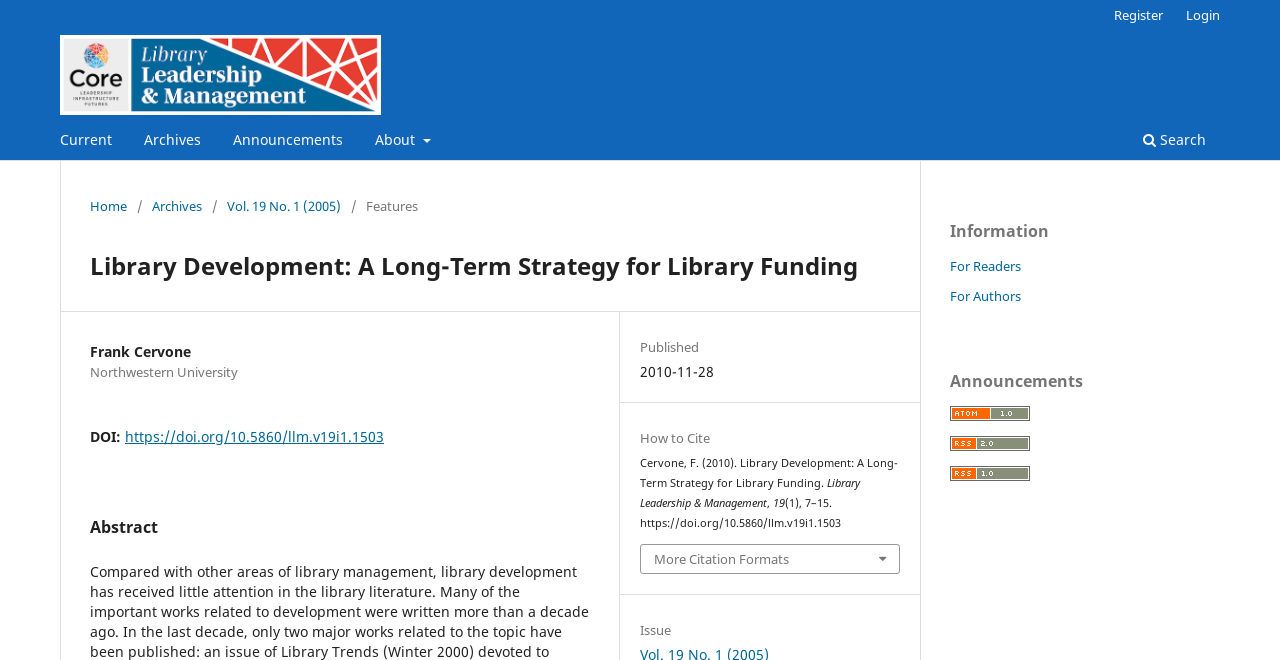Identify the bounding box coordinates necessary to click and complete the given instruction: "View the 'Archives' page".

[0.107, 0.189, 0.162, 0.242]